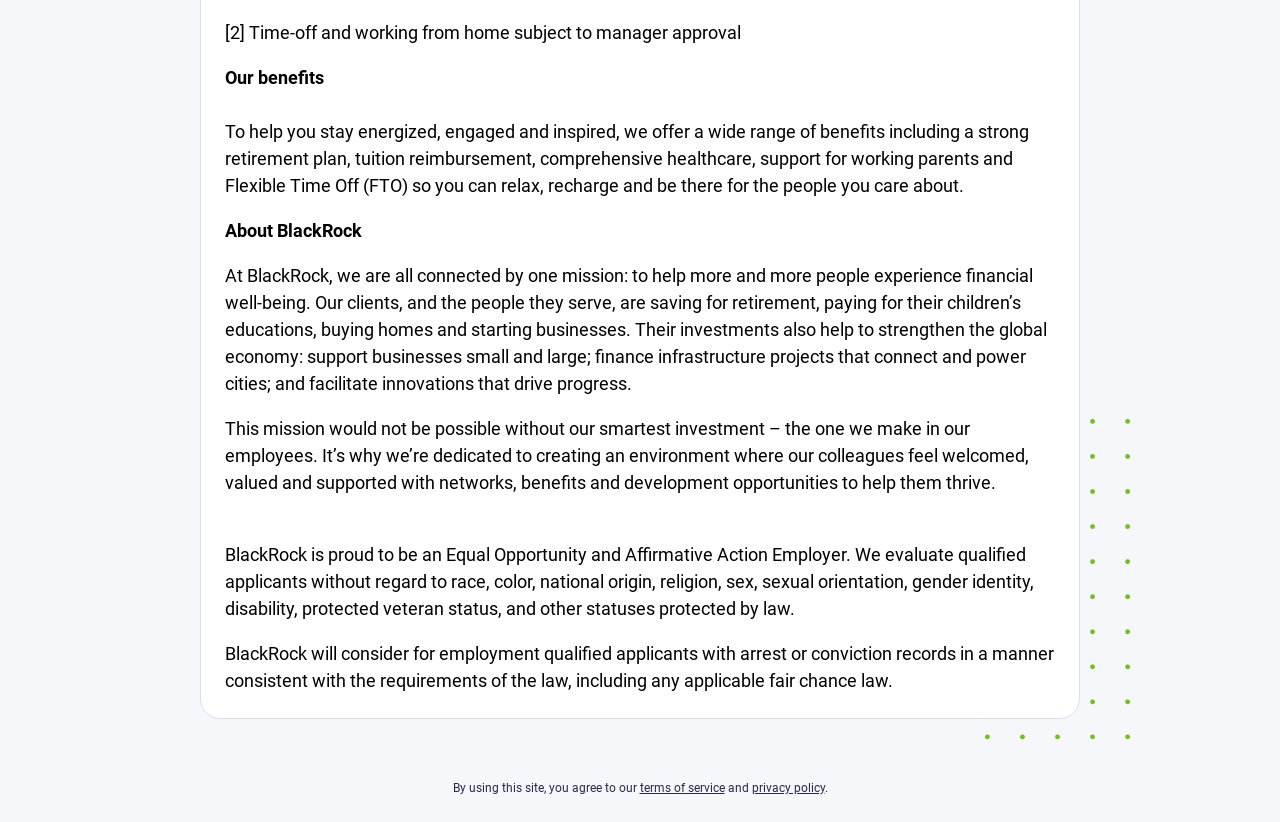Reply to the question with a single word or phrase:
What kind of benefits does BlackRock offer?

Retirement plan, tuition reimbursement, healthcare, etc.